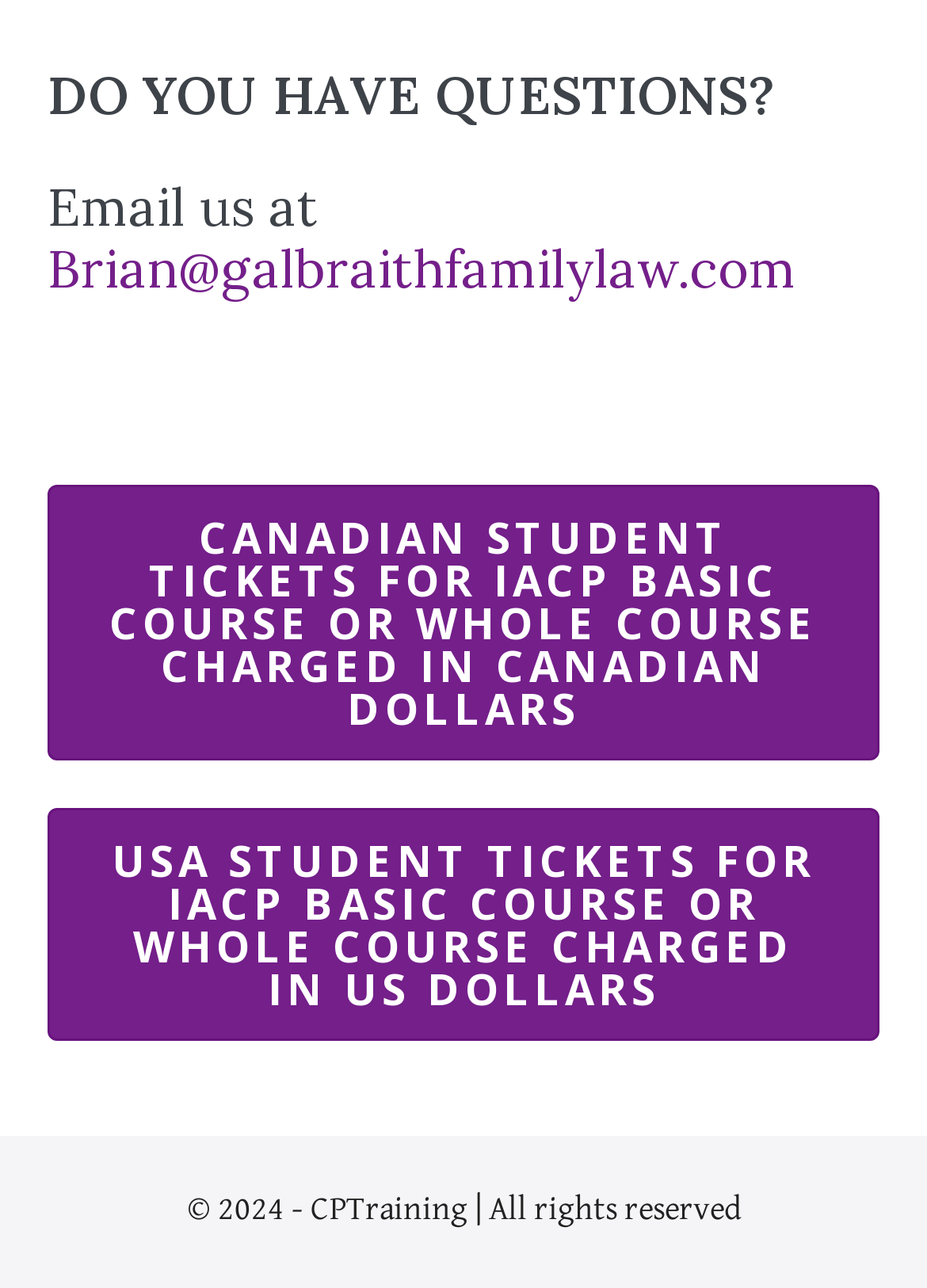What is the name of the organization mentioned?
Please answer the question with a detailed response using the information from the screenshot.

The copyright information at the bottom of the webpage states '© 2024 - CPTraining | All rights reserved', indicating that the name of the organization mentioned is CPTraining.